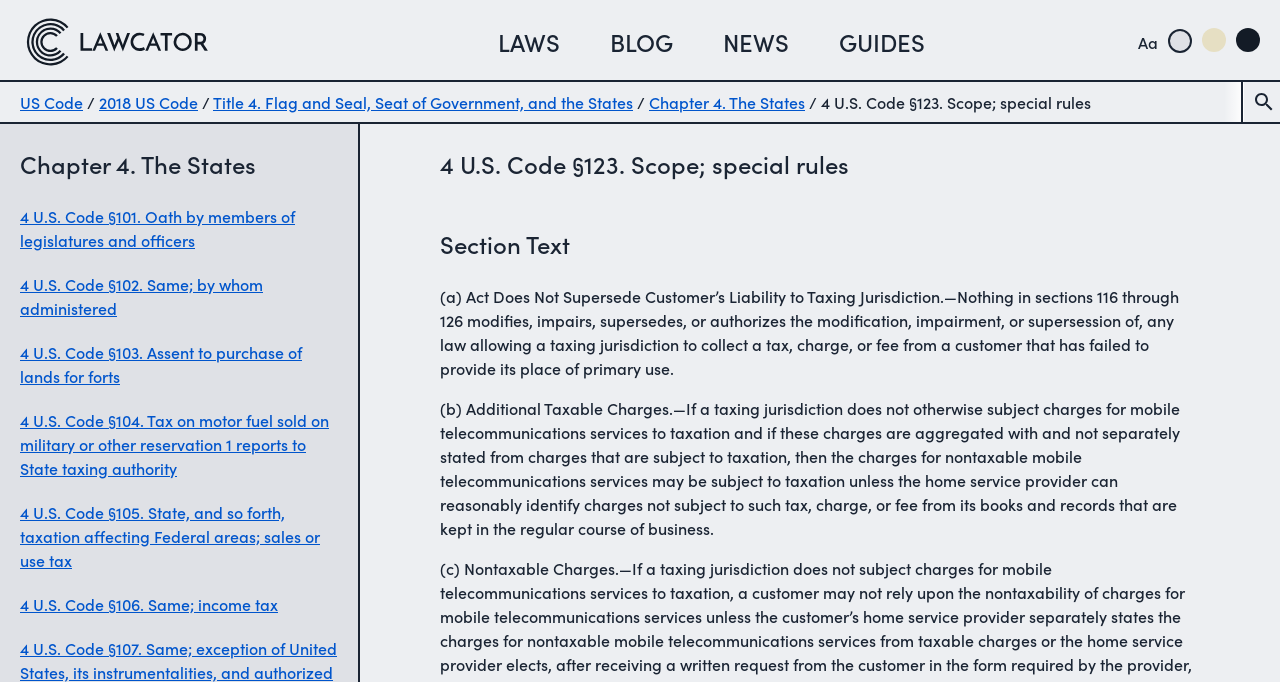What is the purpose of the search bar?
Please answer the question with a detailed and comprehensive explanation.

The search bar is located at the top right corner of the page, and it has a textbox and a search button. Its purpose is to allow users to search for specific laws or keywords within the website.